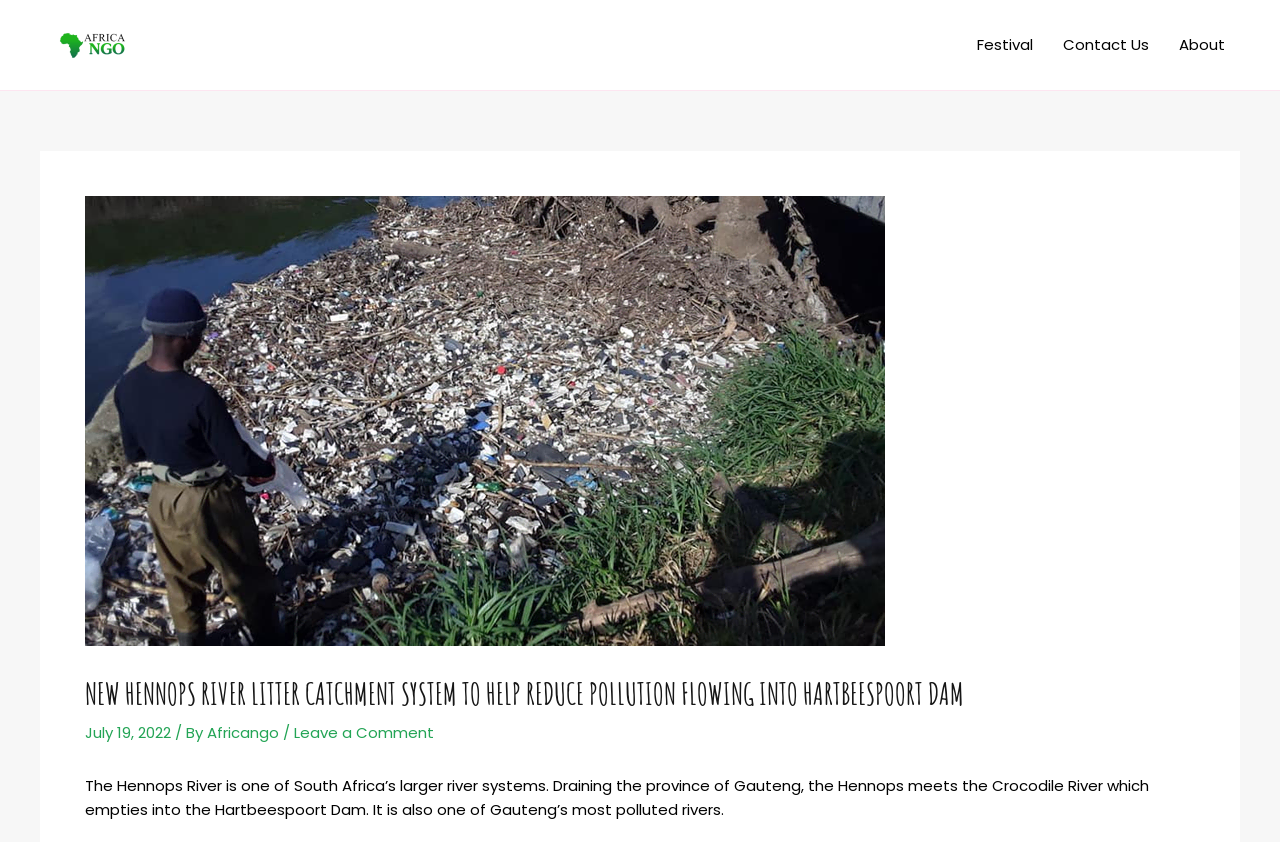Please provide the main heading of the webpage content.

NEW HENNOPS RIVER LITTER CATCHMENT SYSTEM TO HELP REDUCE POLLUTION FLOWING INTO HARTBEESPOORT DAM